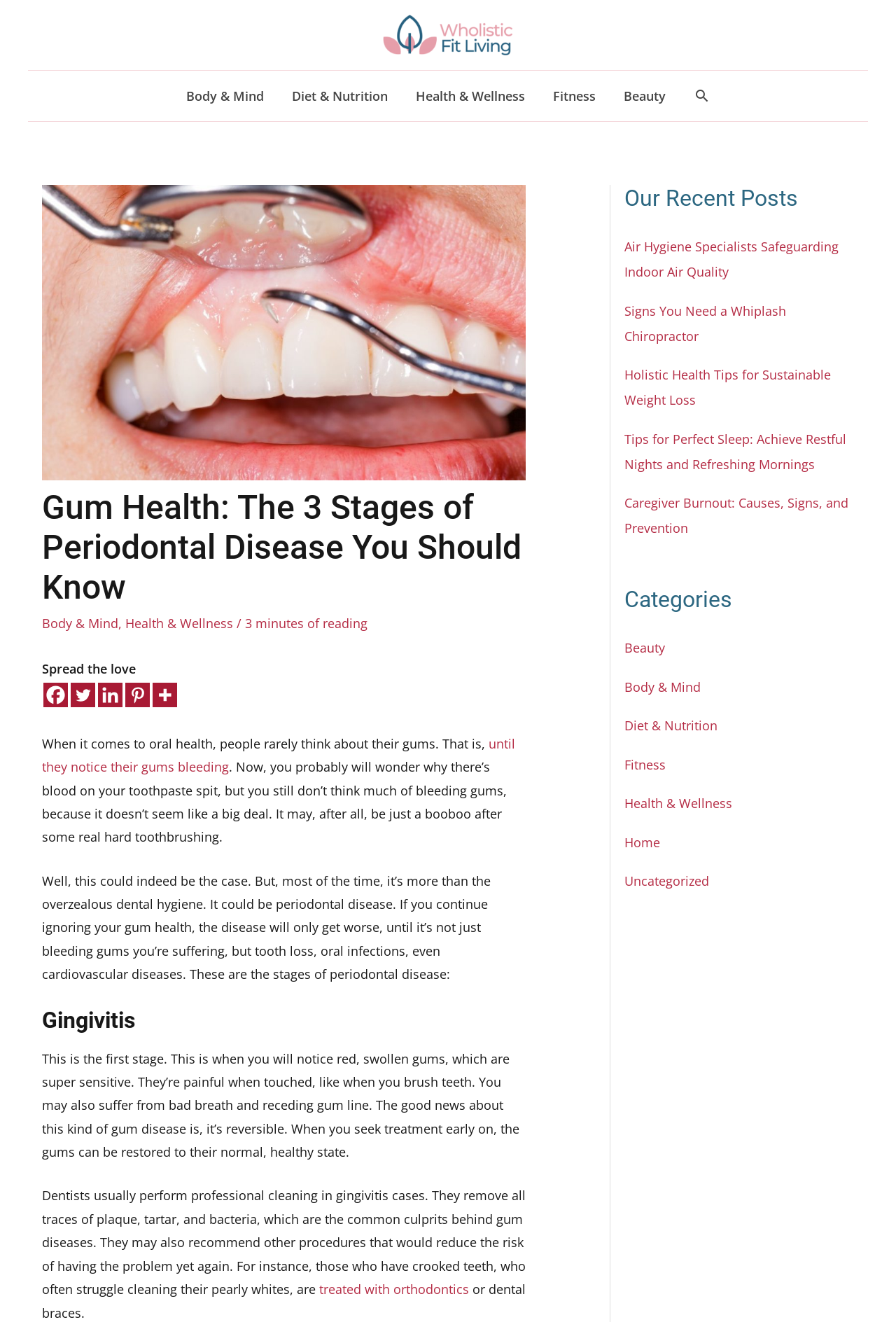Can you find the bounding box coordinates for the element to click on to achieve the instruction: "Read about Gingivitis"?

[0.047, 0.761, 0.587, 0.782]